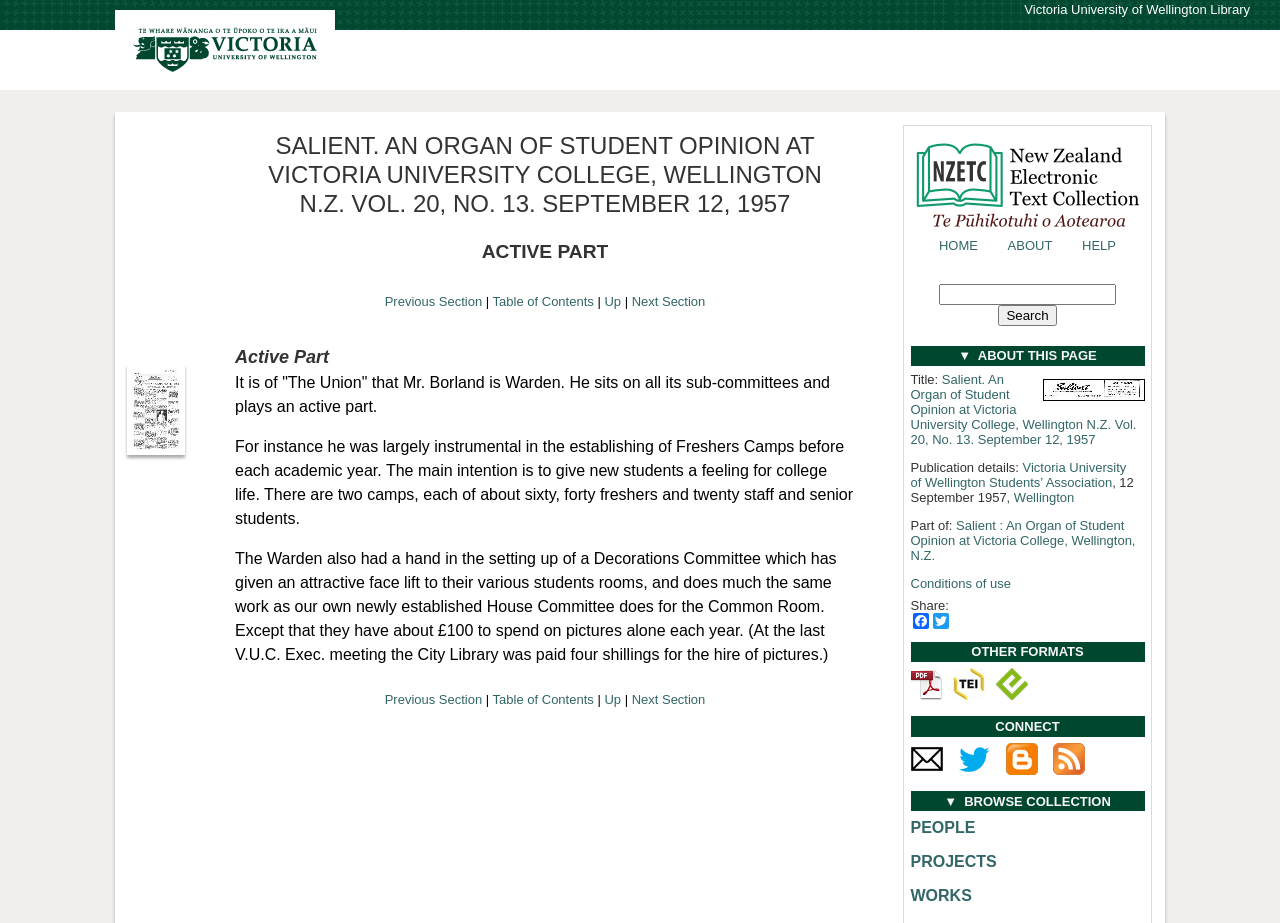Please predict the bounding box coordinates of the element's region where a click is necessary to complete the following instruction: "Click on the 'Next post' link". The coordinates should be represented by four float numbers between 0 and 1, i.e., [left, top, right, bottom].

None